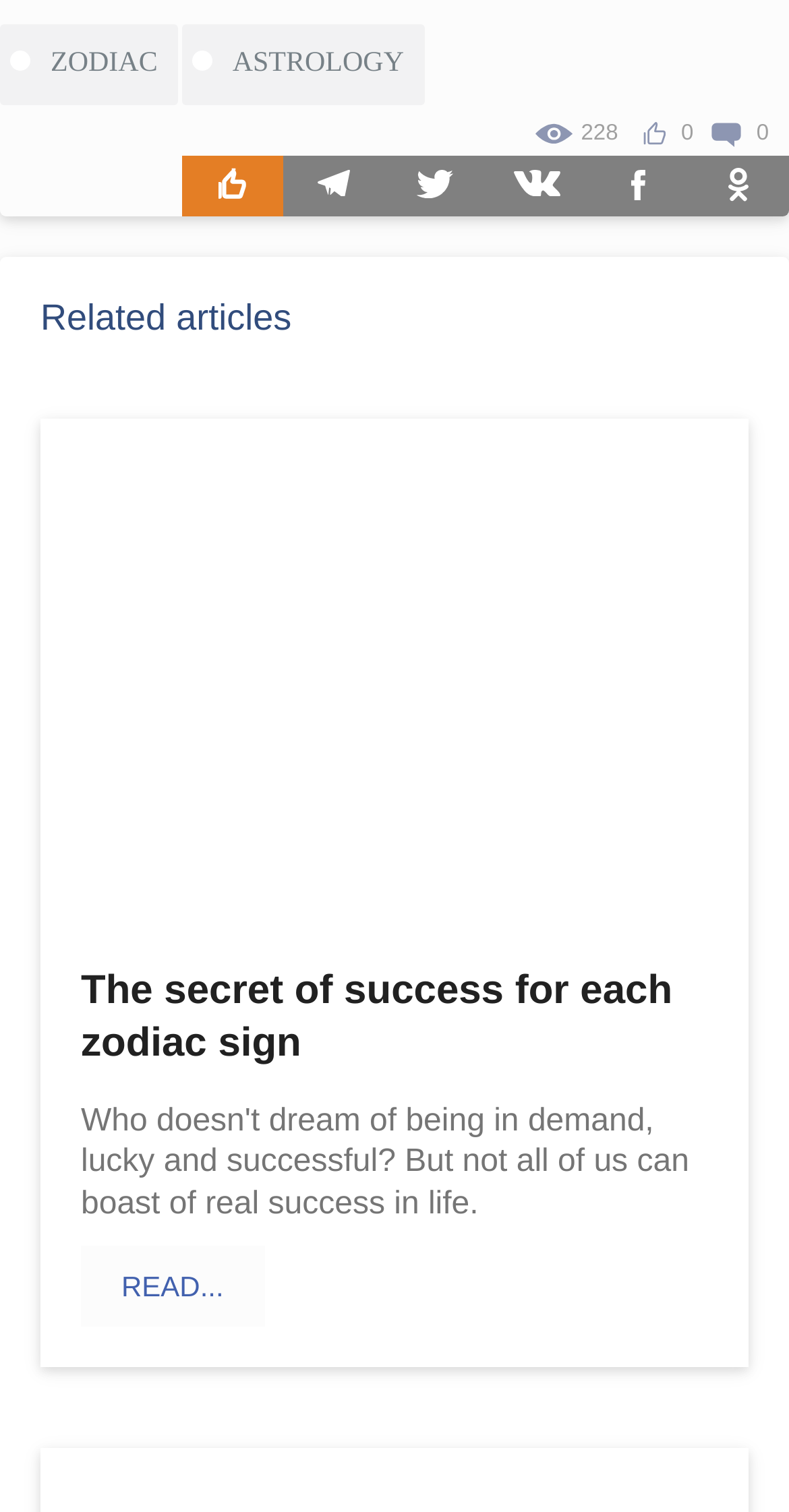Use a single word or phrase to answer the question: 
What is the topic of the article?

Zodiac and Astrology